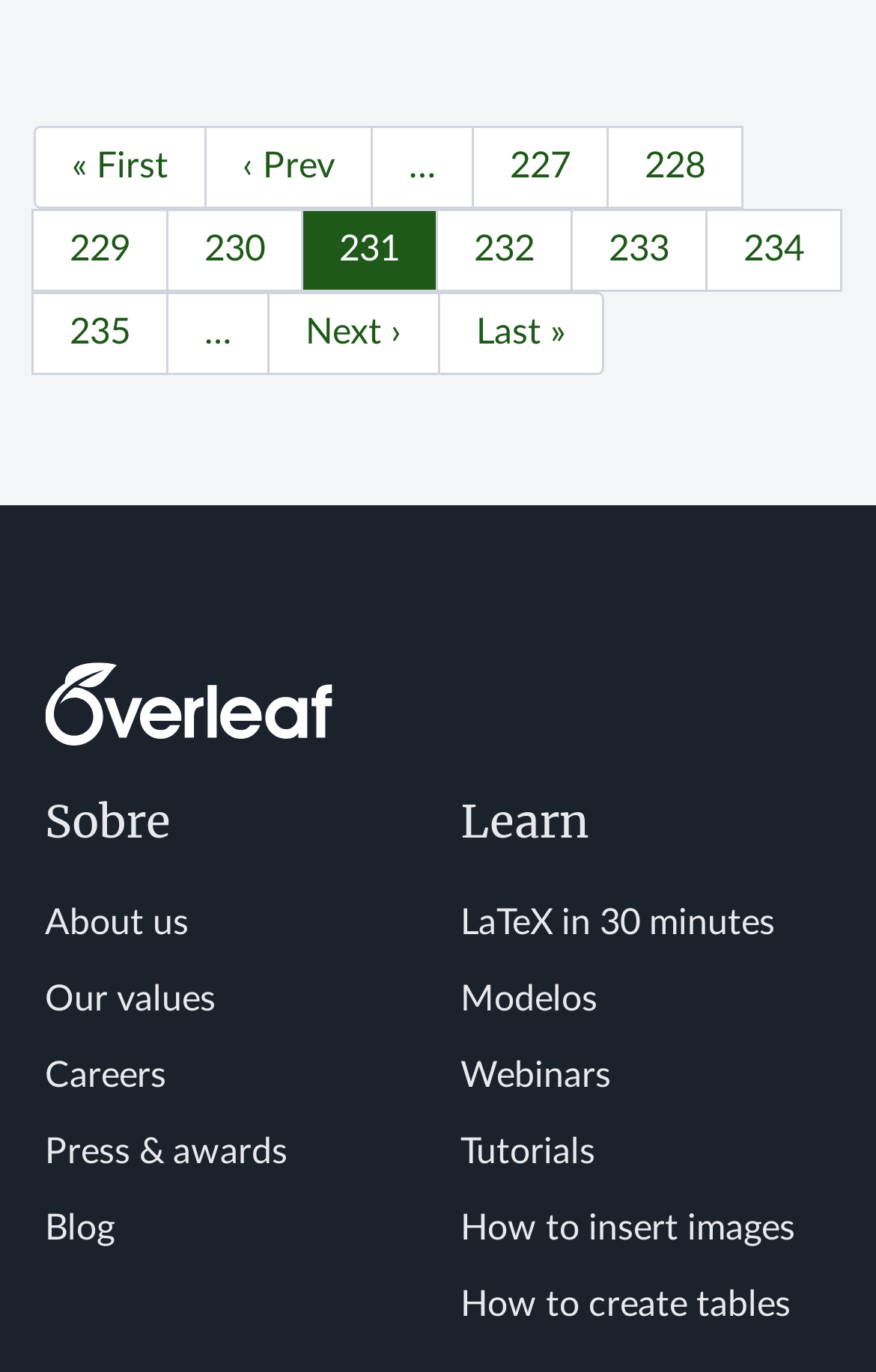Show the bounding box coordinates for the HTML element as described: "230".

[0.19, 0.152, 0.346, 0.213]